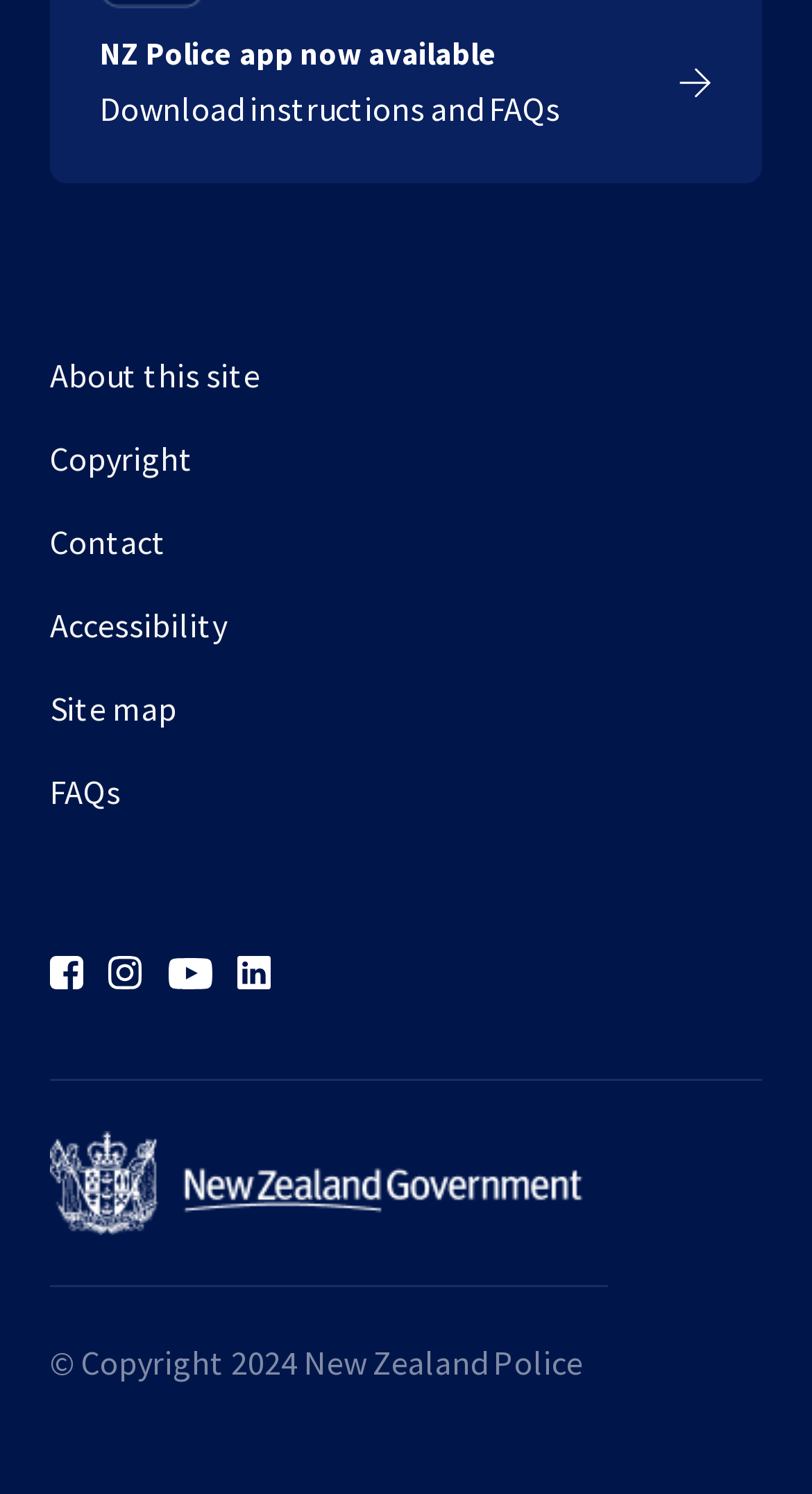Locate the bounding box coordinates of the clickable area needed to fulfill the instruction: "View Site map".

[0.062, 0.457, 0.938, 0.513]